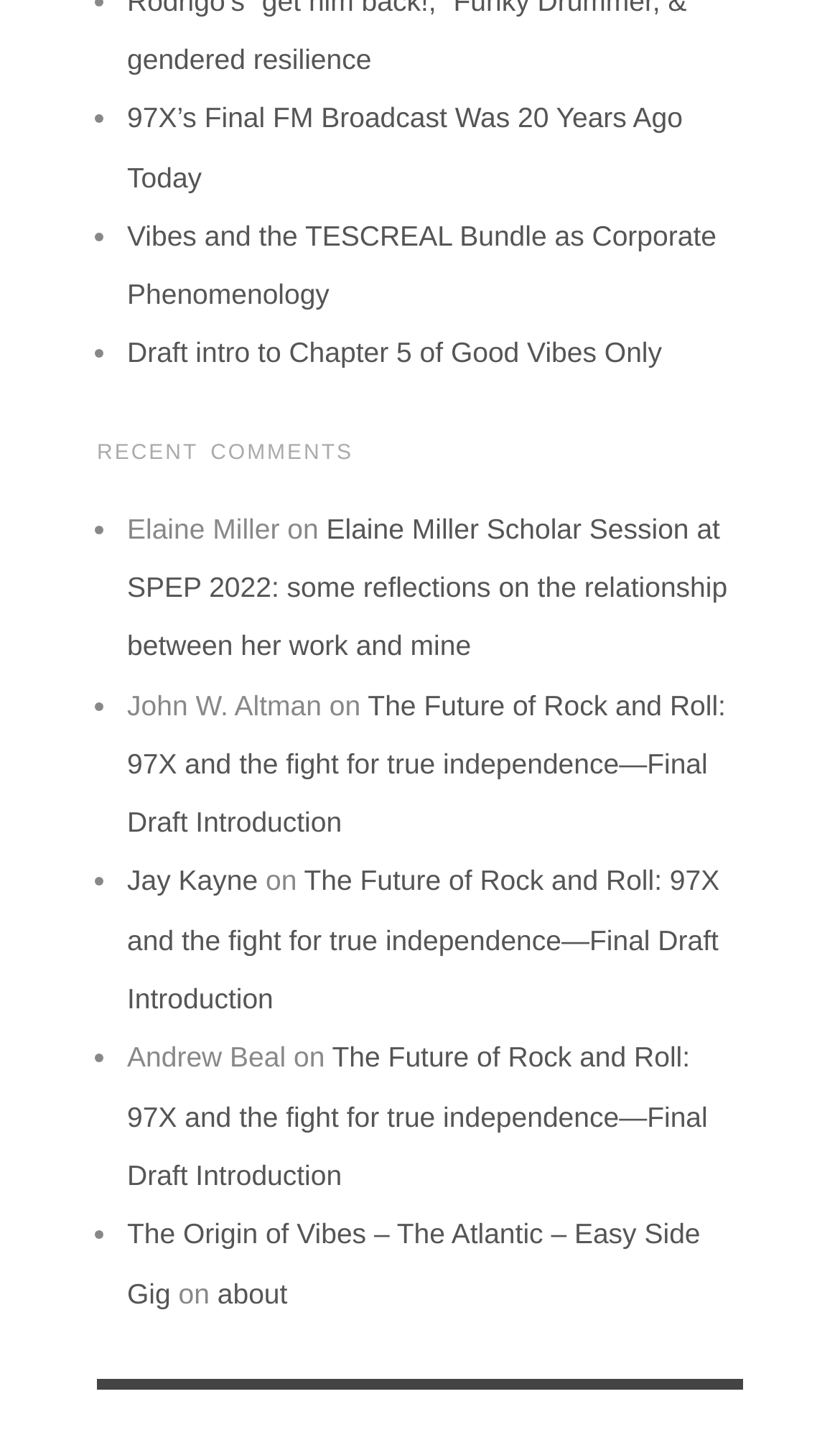Respond to the question below with a single word or phrase: How many links are there in the webpage?

9